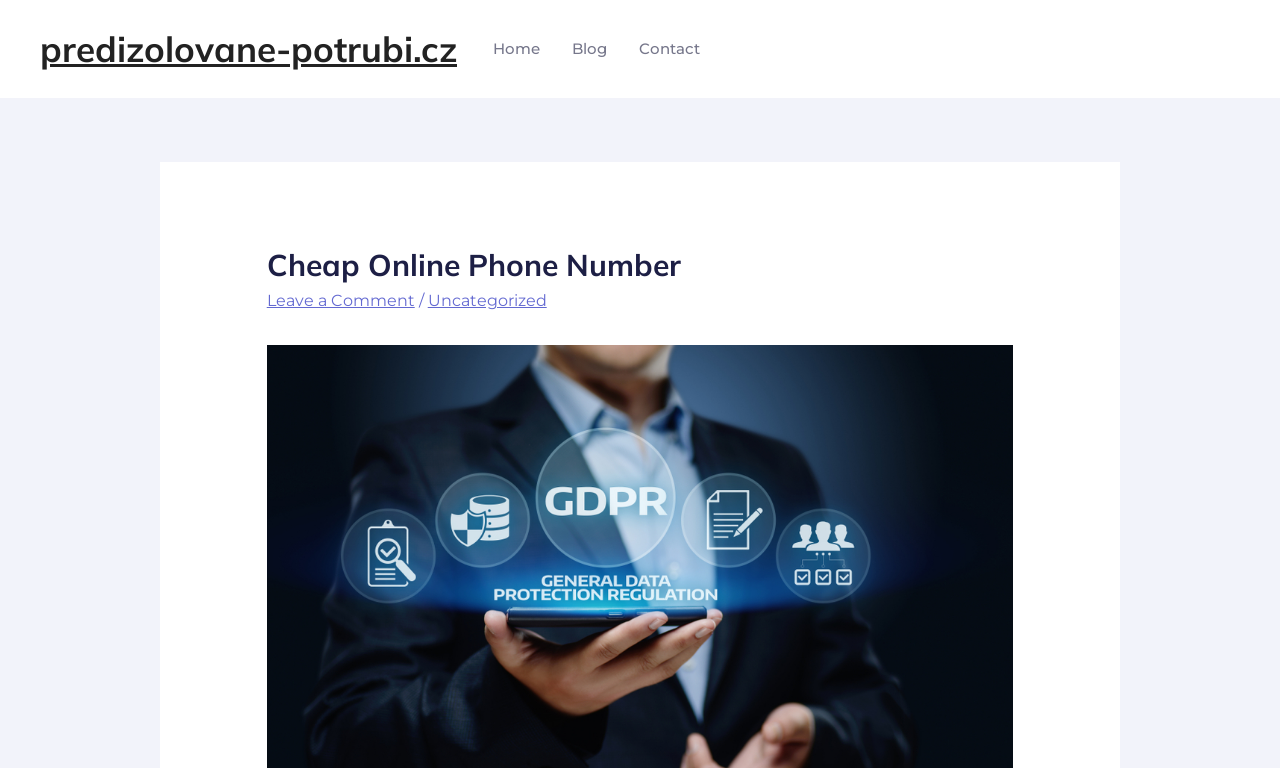Illustrate the webpage with a detailed description.

The webpage is about a cheap online phone number service, as indicated by the title "Cheap Online Phone Number – predizolovane-potrubi.cz". 

At the top-left corner, there is a link to the website's homepage, "predizolovane-potrubi.cz". 

To the right of the link, there is a site navigation menu with three links: "Home", "Blog", and "Contact". 

Below the navigation menu, there is a heading that reads "Cheap Online Phone Number", which is centered on the page. 

Under the heading, there are three links: "Leave a Comment", a separator slash, and "Uncategorized". These links are aligned horizontally and are positioned near the top-center of the page.